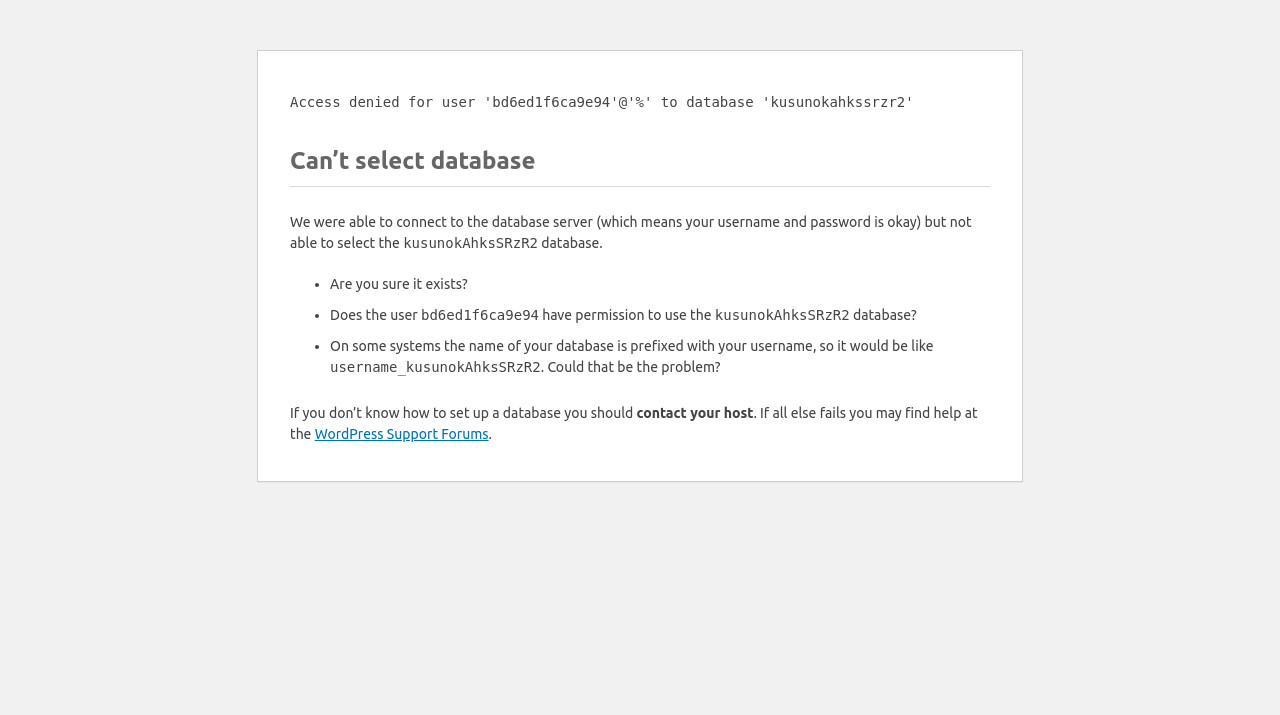Use a single word or phrase to answer the question: Who should be contacted for help with setting up a database?

Host